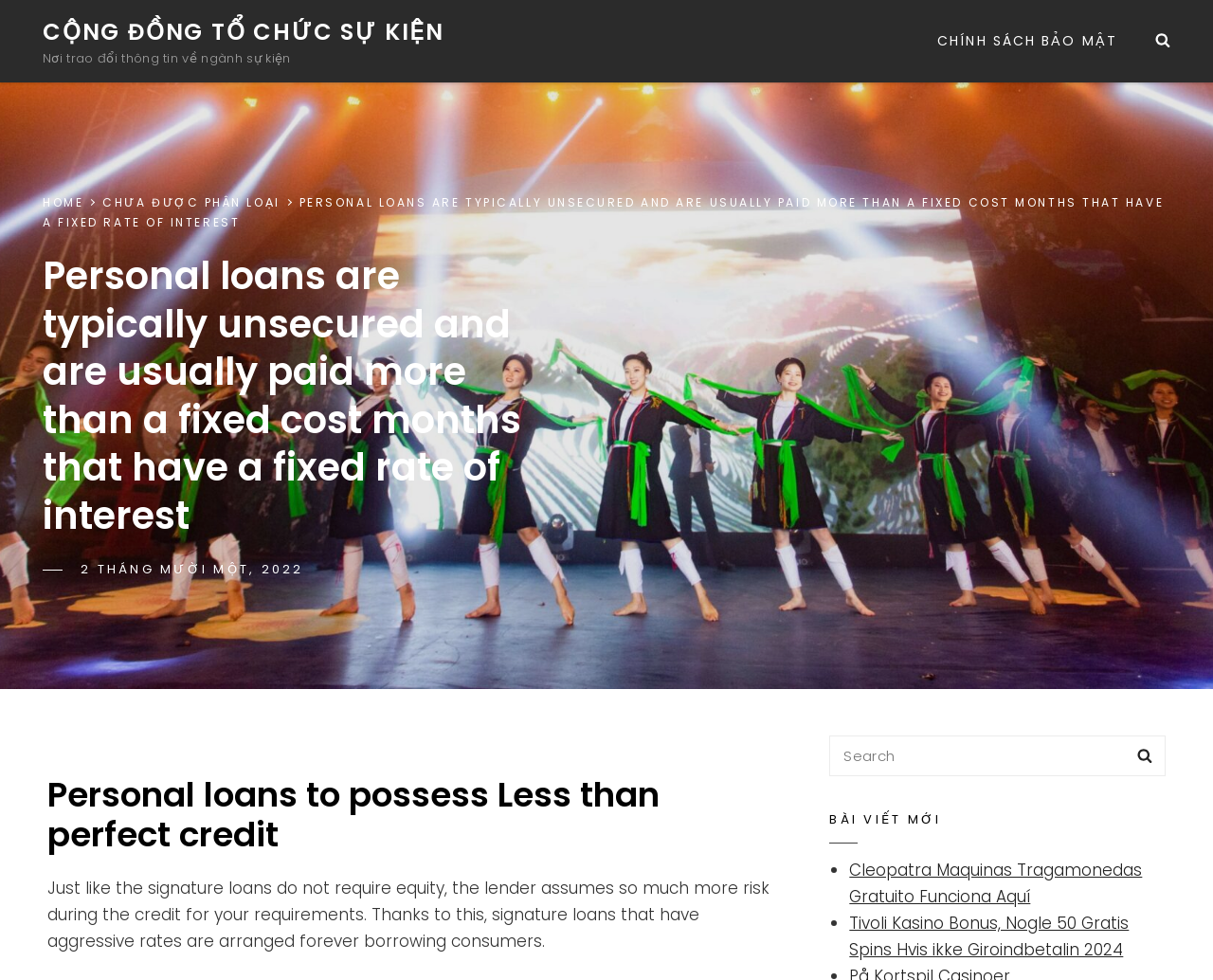Please locate the clickable area by providing the bounding box coordinates to follow this instruction: "View the latest article".

[0.684, 0.826, 0.961, 0.861]